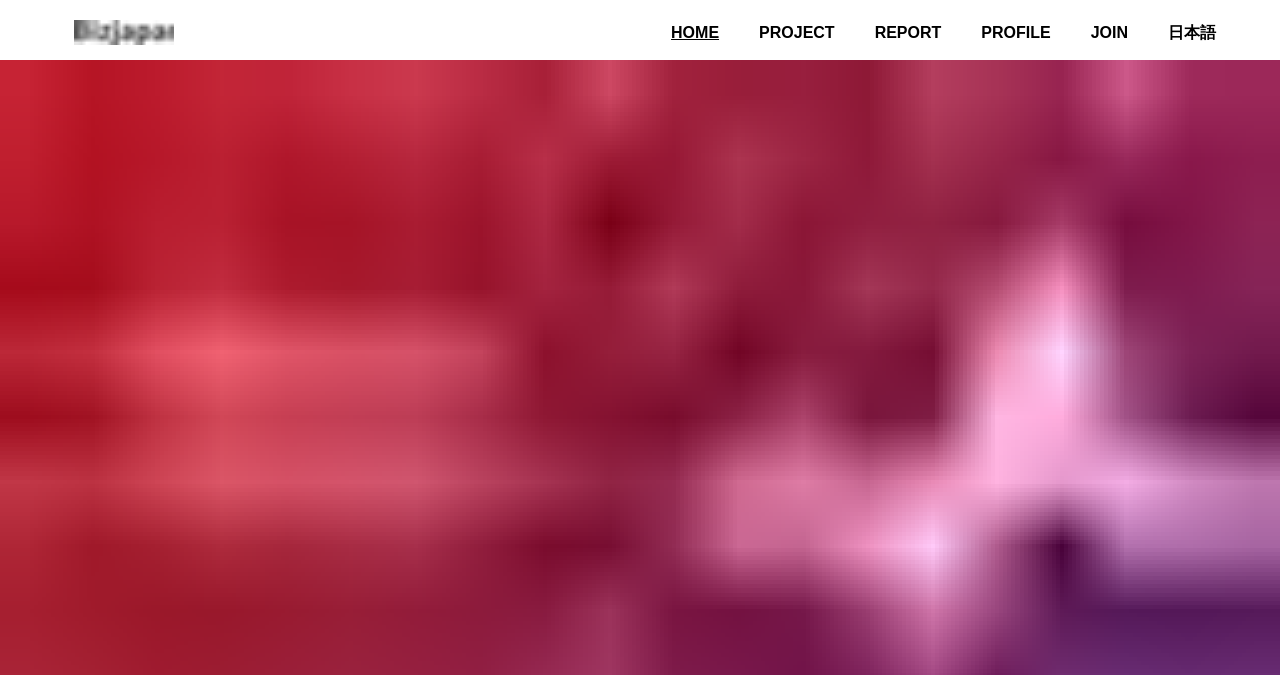Identify the bounding box coordinates for the UI element described by the following text: "JOIN". Provide the coordinates as four float numbers between 0 and 1, in the format [left, top, right, bottom].

[0.852, 0.036, 0.881, 0.061]